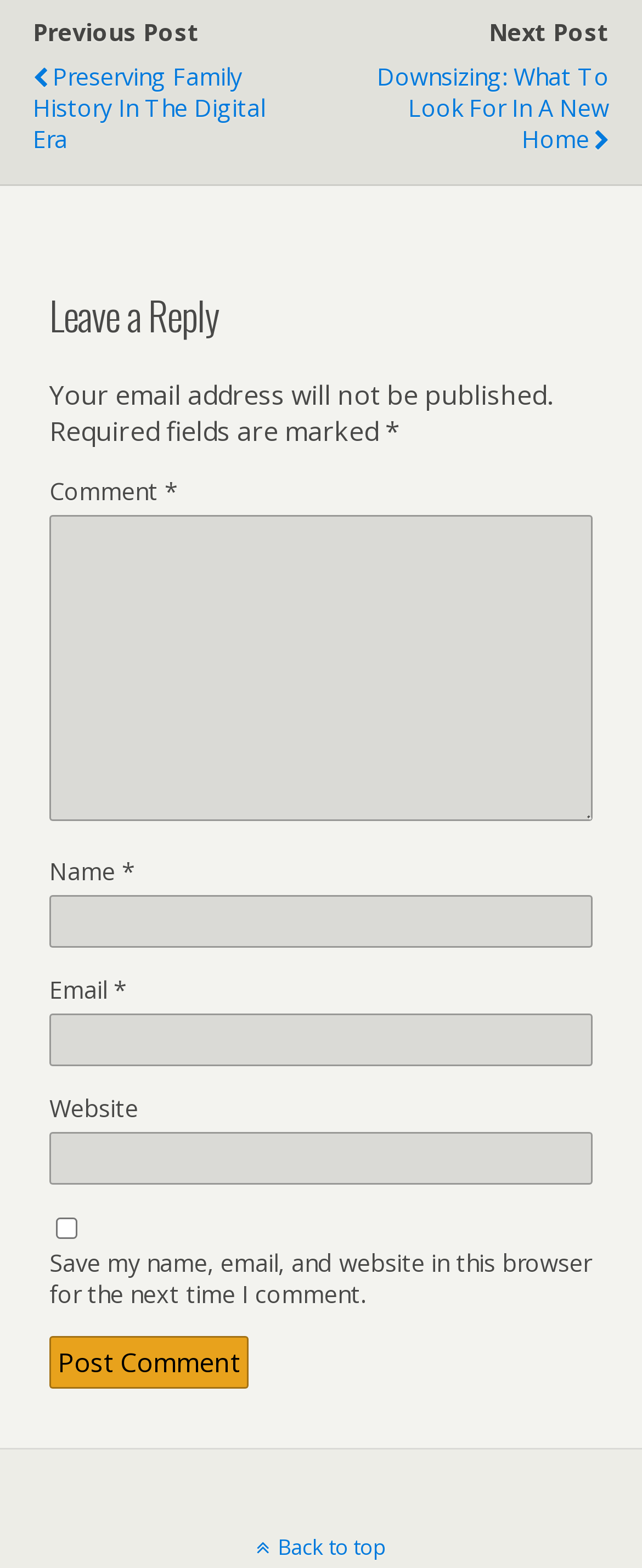What is the purpose of the checkbox?
Answer the question with just one word or phrase using the image.

Save comment information